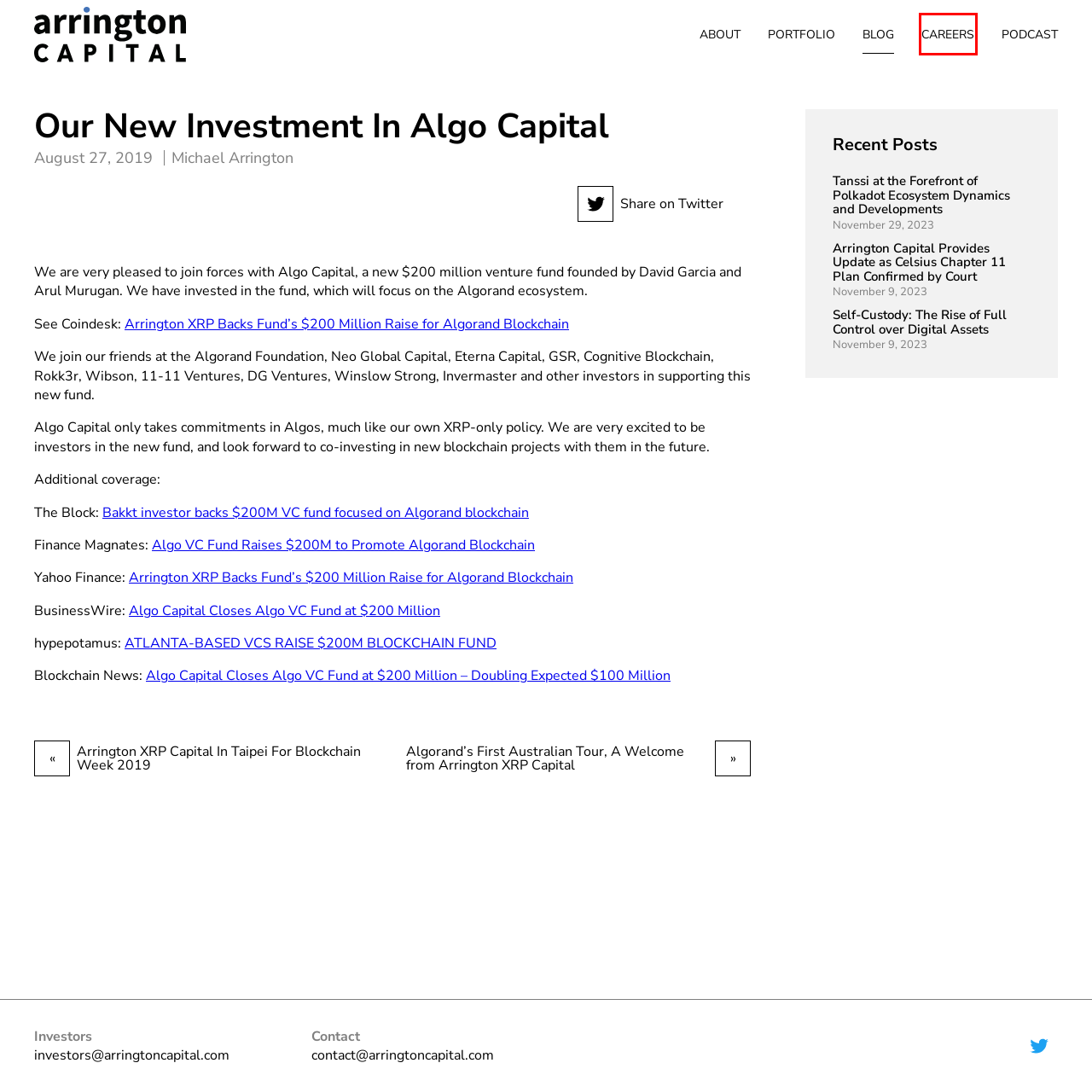You are provided with a screenshot of a webpage containing a red rectangle bounding box. Identify the webpage description that best matches the new webpage after the element in the bounding box is clicked. Here are the potential descriptions:
A. Algorand’s First Australian Tour, A Welcome from Arrington XRP Capital - Arrington Capital
B. Atlanta-Based VCs Raise $200M Blockchain Fund - Hypepotamus
C. Arrington Capital Provides Update as Celsius Chapter 11 Plan Confirmed by Court - Arrington Capital
D. Blog - Arrington Capital
E. Arrington XRP Capital In Taipei For Blockchain Week 2019 - Arrington Capital
F. Self-Custody: The Rise of Full Control over Digital Assets - Arrington Capital
G. Careers - Arrington Capital
H. Portfolio - Arrington Capital

G